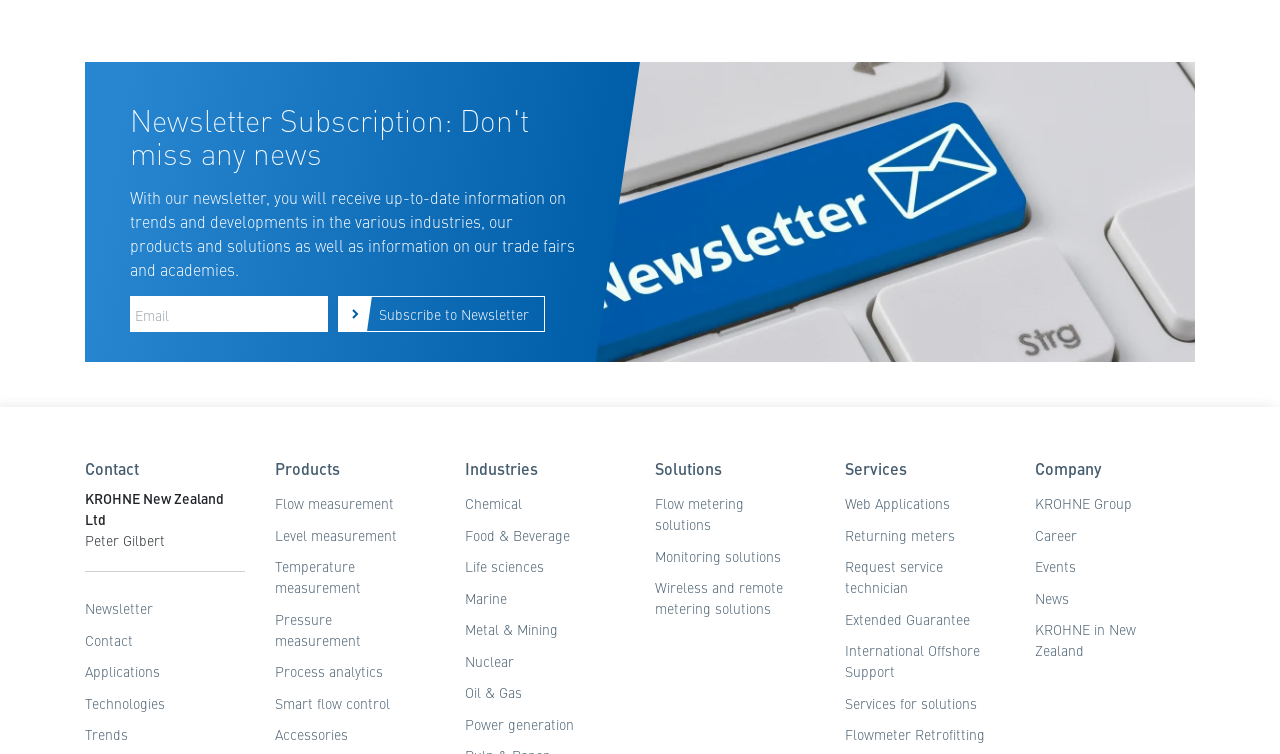Show the bounding box coordinates of the element that should be clicked to complete the task: "View Products".

[0.215, 0.606, 0.34, 0.638]